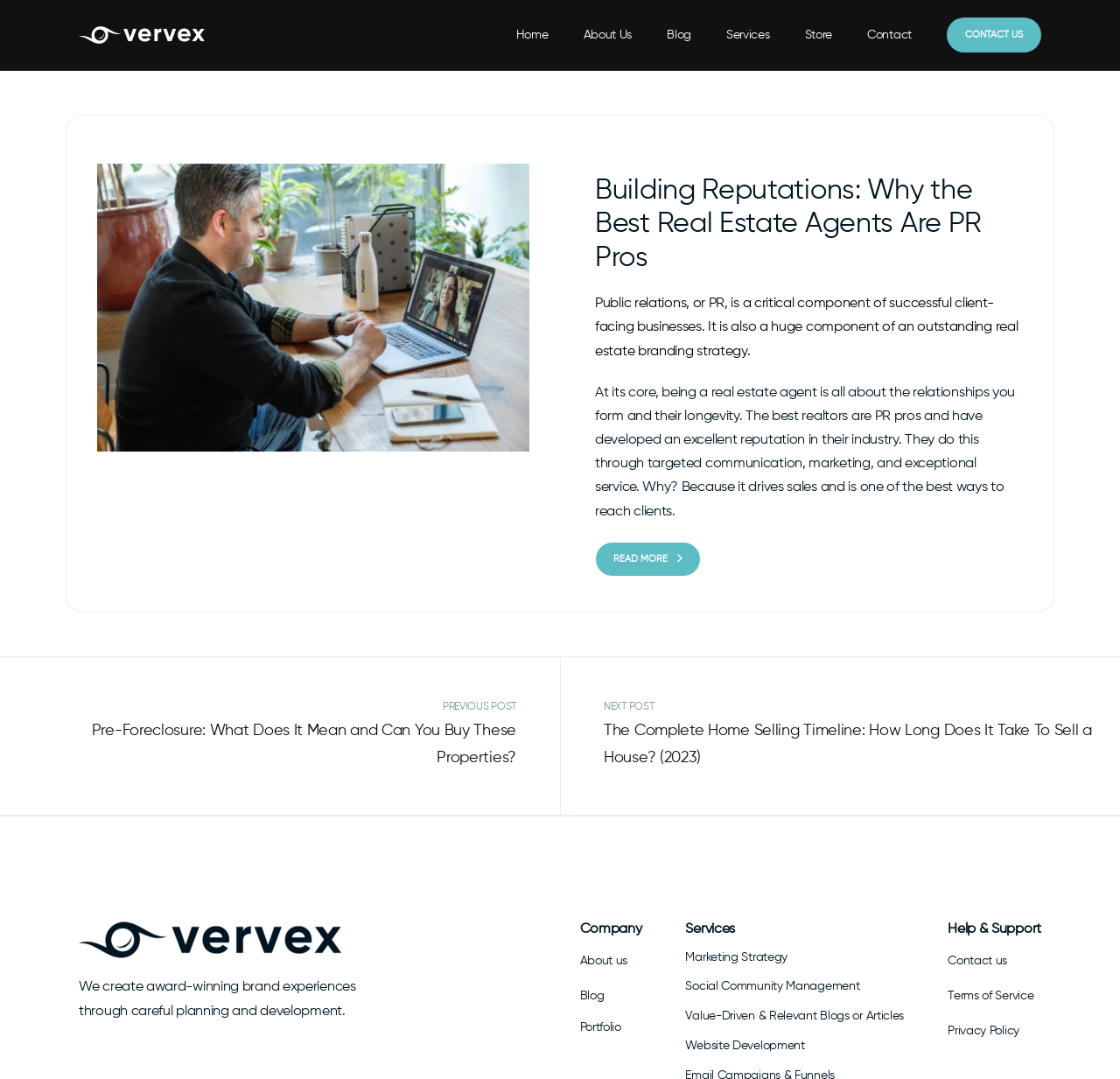Please indicate the bounding box coordinates for the clickable area to complete the following task: "View the previous post". The coordinates should be specified as four float numbers between 0 and 1, i.e., [left, top, right, bottom].

[0.016, 0.665, 0.461, 0.715]